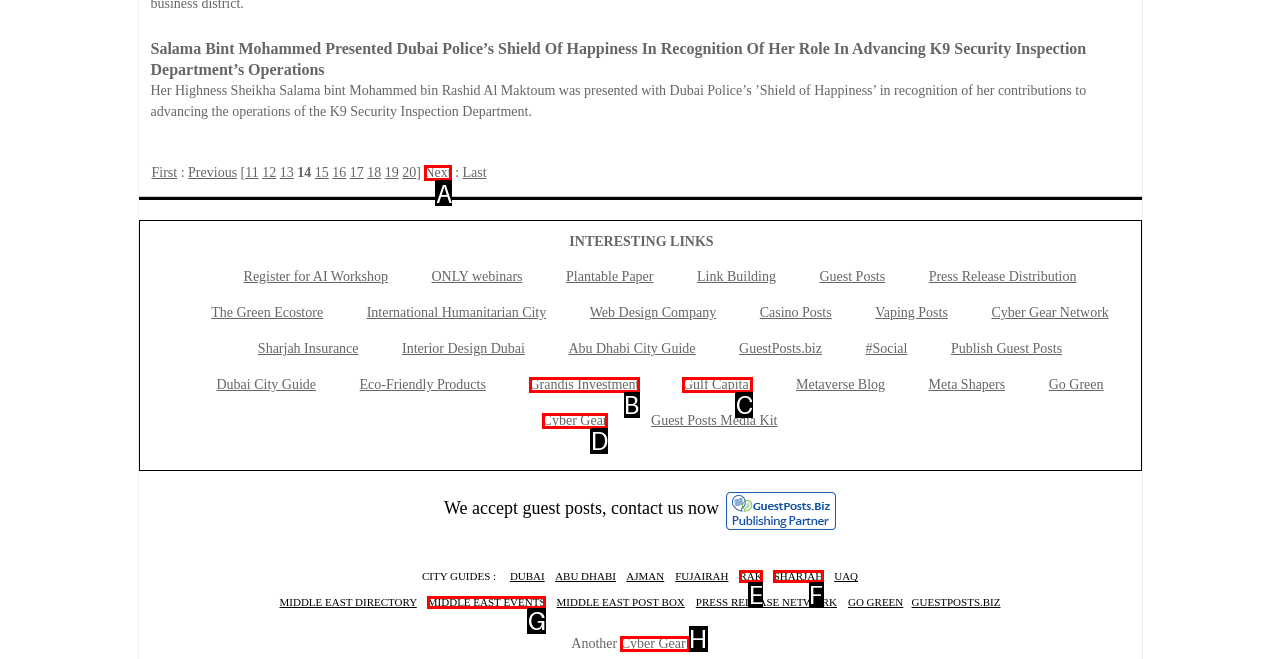Which option should be clicked to complete this task: Go to the 'Next' page
Reply with the letter of the correct choice from the given choices.

A